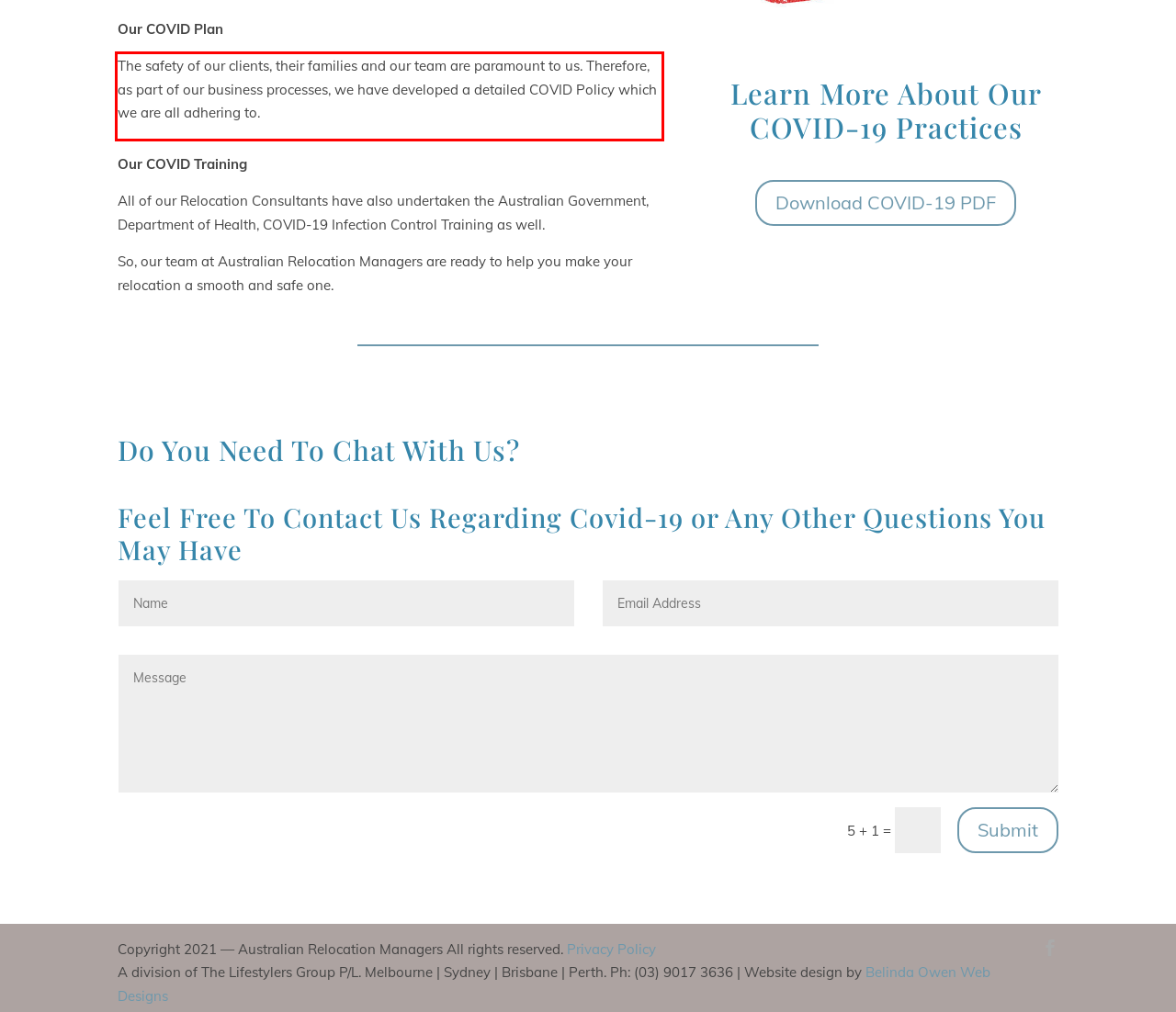You are given a screenshot showing a webpage with a red bounding box. Perform OCR to capture the text within the red bounding box.

The safety of our clients, their families and our team are paramount to us. Therefore, as part of our business processes, we have developed a detailed COVID Policy which we are all adhering to.